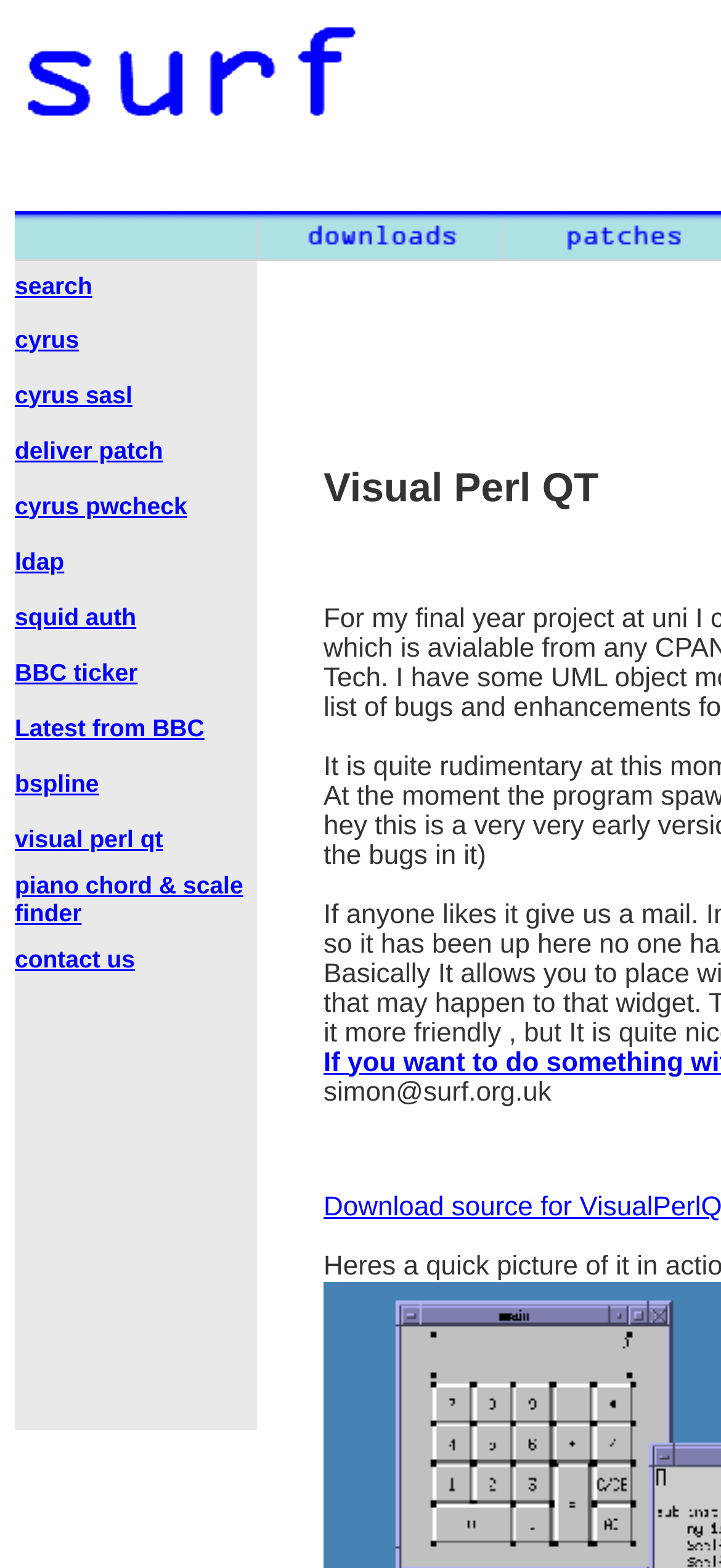Determine the bounding box coordinates of the region to click in order to accomplish the following instruction: "visit cyrus page". Provide the coordinates as four float numbers between 0 and 1, specifically [left, top, right, bottom].

[0.021, 0.207, 0.109, 0.225]